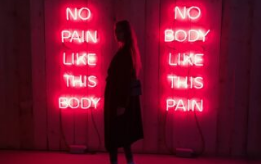Refer to the image and provide an in-depth answer to the question: 
What theme does the installation explore?

The caption explains that the installation explores themes of suffering and identity, encouraging viewers to reflect on the complexities of human experience and the relationship between body and pain.